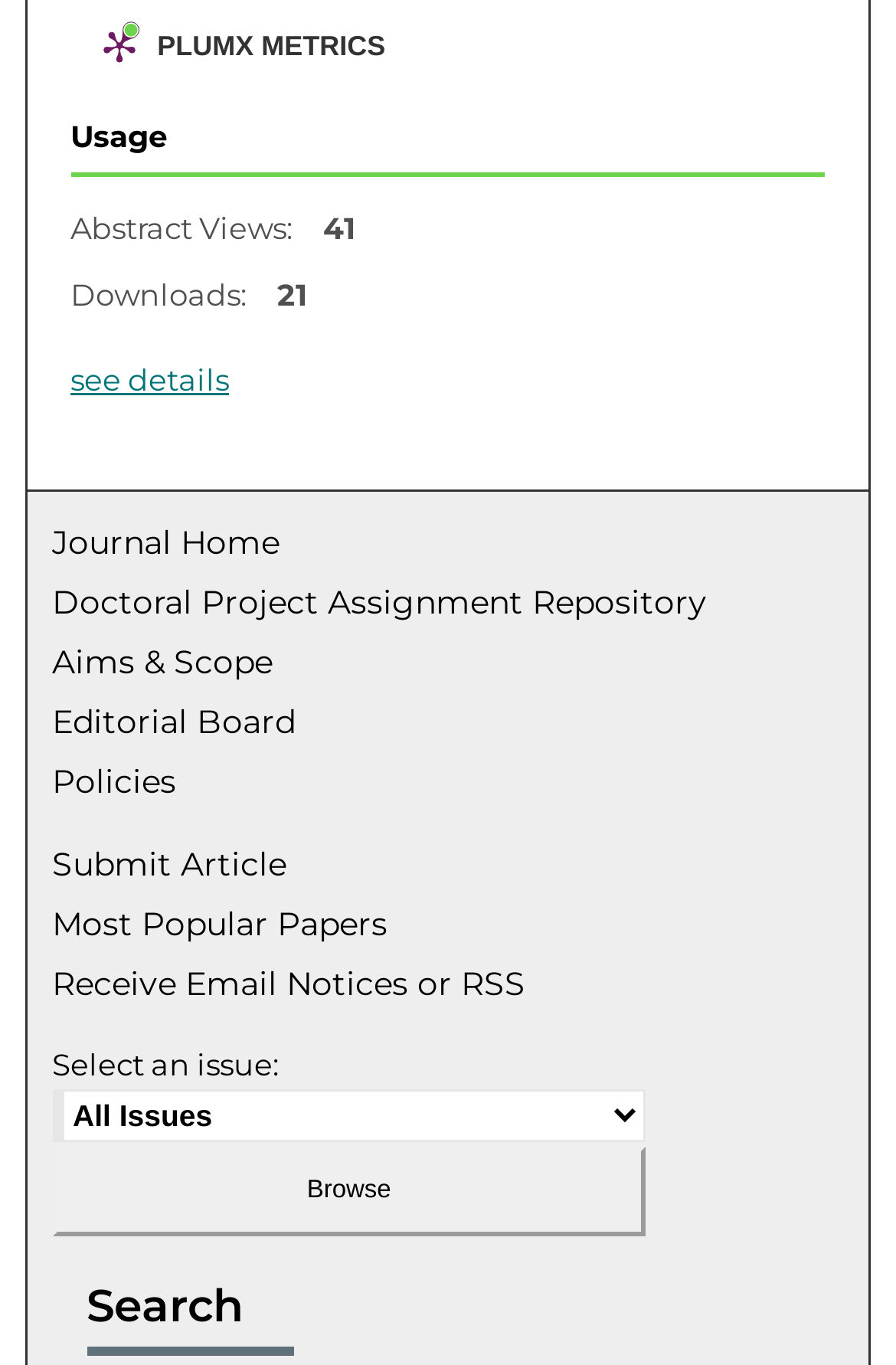Please answer the following query using a single word or phrase: 
How many links are available in the top section?

7